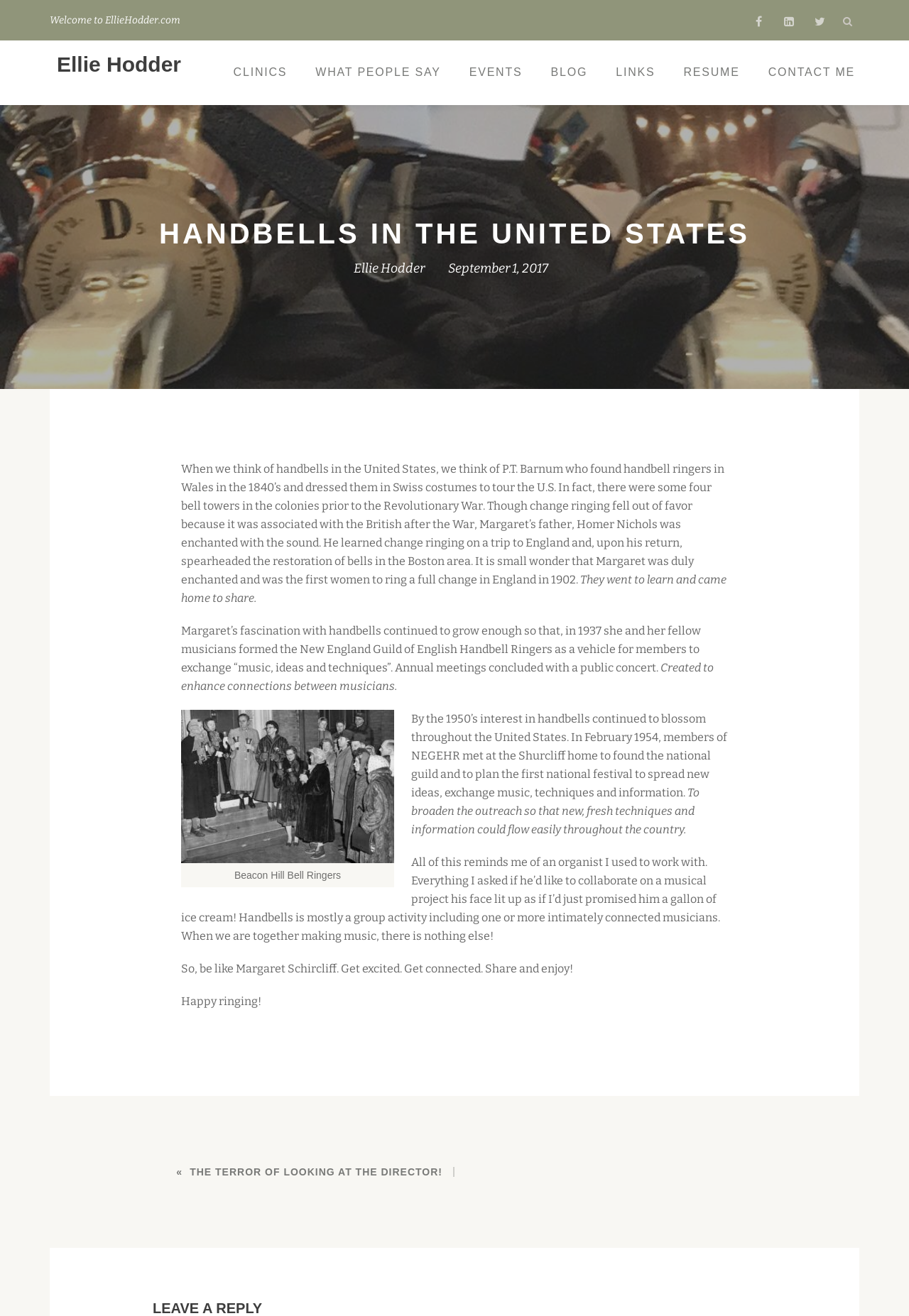Provide a single word or phrase to answer the given question: 
What is the name of the website?

EllieHodder.com